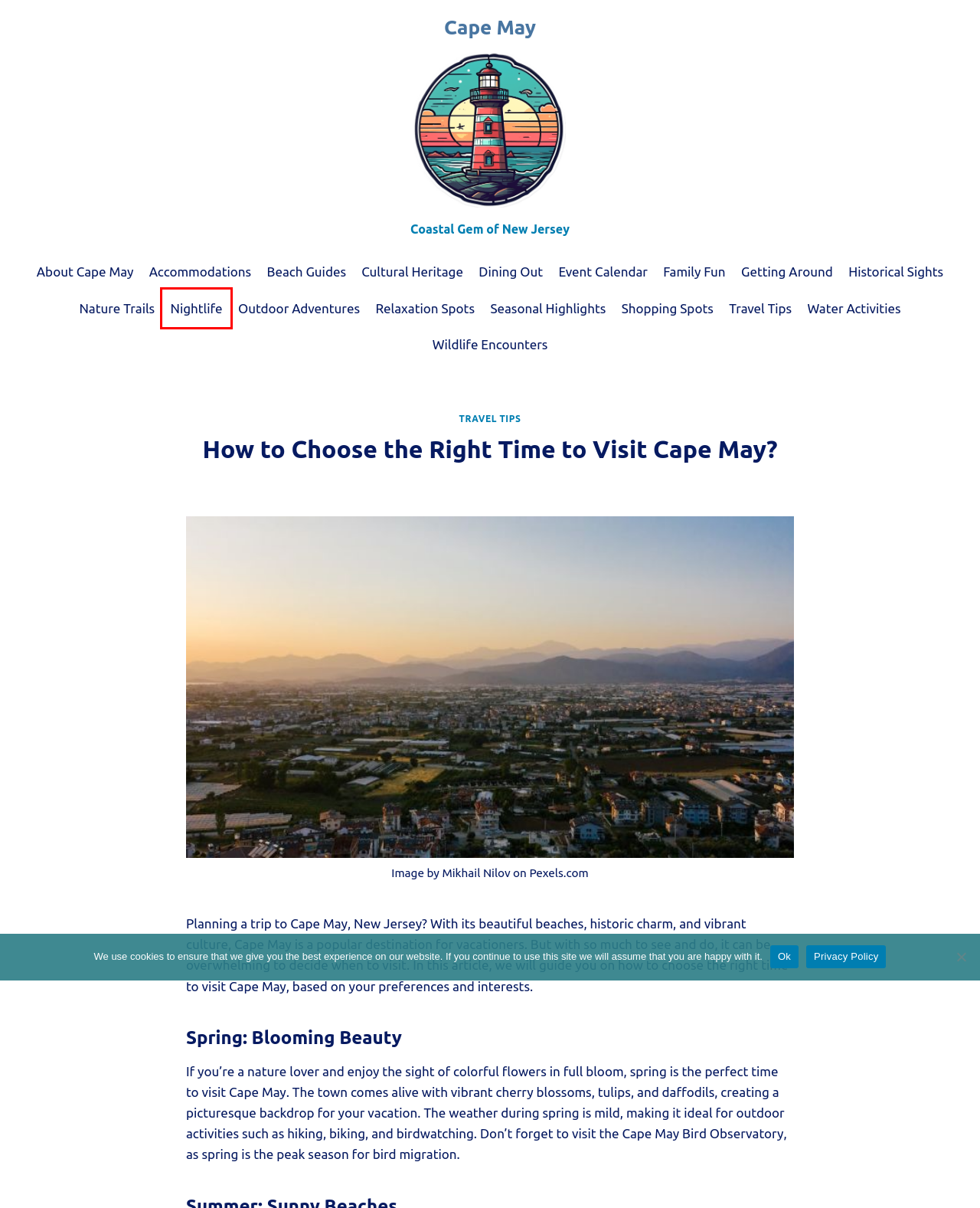Examine the screenshot of the webpage, which includes a red bounding box around an element. Choose the best matching webpage description for the page that will be displayed after clicking the element inside the red bounding box. Here are the candidates:
A. Historical Sights | Cape May
B. Shopping Spots | Cape May
C. Water Activities | Cape May
D. Event Calendar | Cape May
E. Dining Out | Cape May
F. Cultural Heritage | Cape May
G. Privacy Policy | Cape May
H. Nightlife | Cape May

H